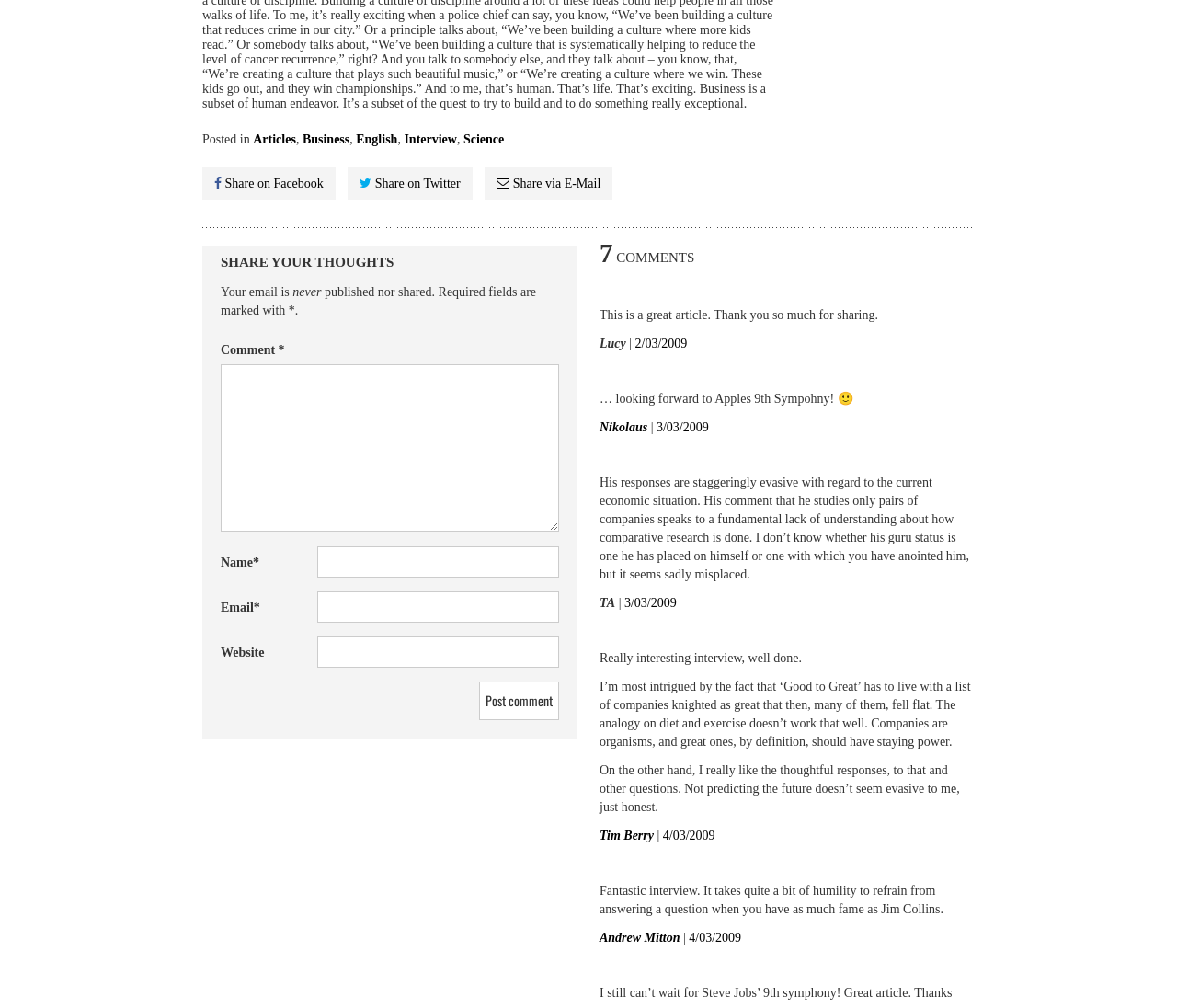What is the name of the person who commented on 4/03/2009? Examine the screenshot and reply using just one word or a brief phrase.

Andrew Mitton